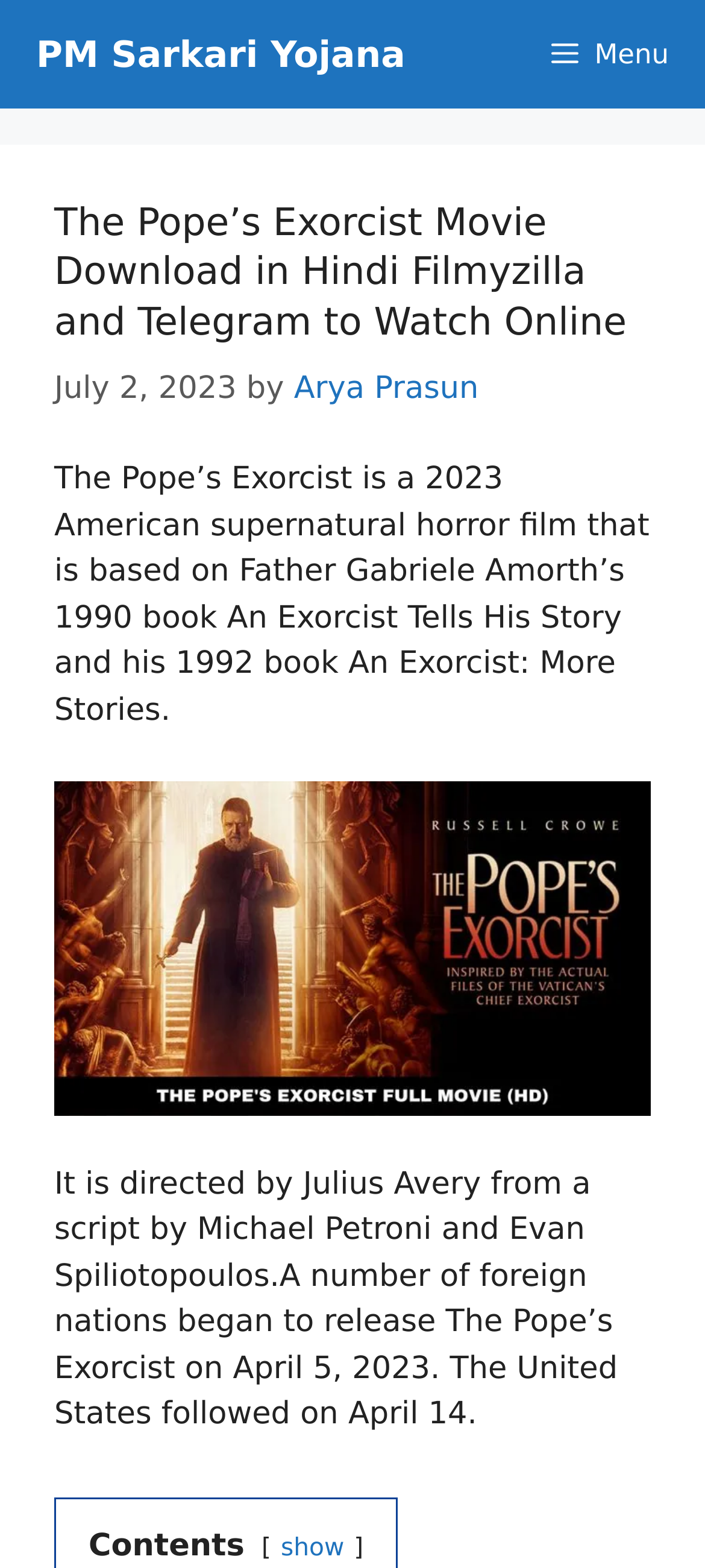Reply to the question below using a single word or brief phrase:
What is the date mentioned in the webpage?

July 2, 2023